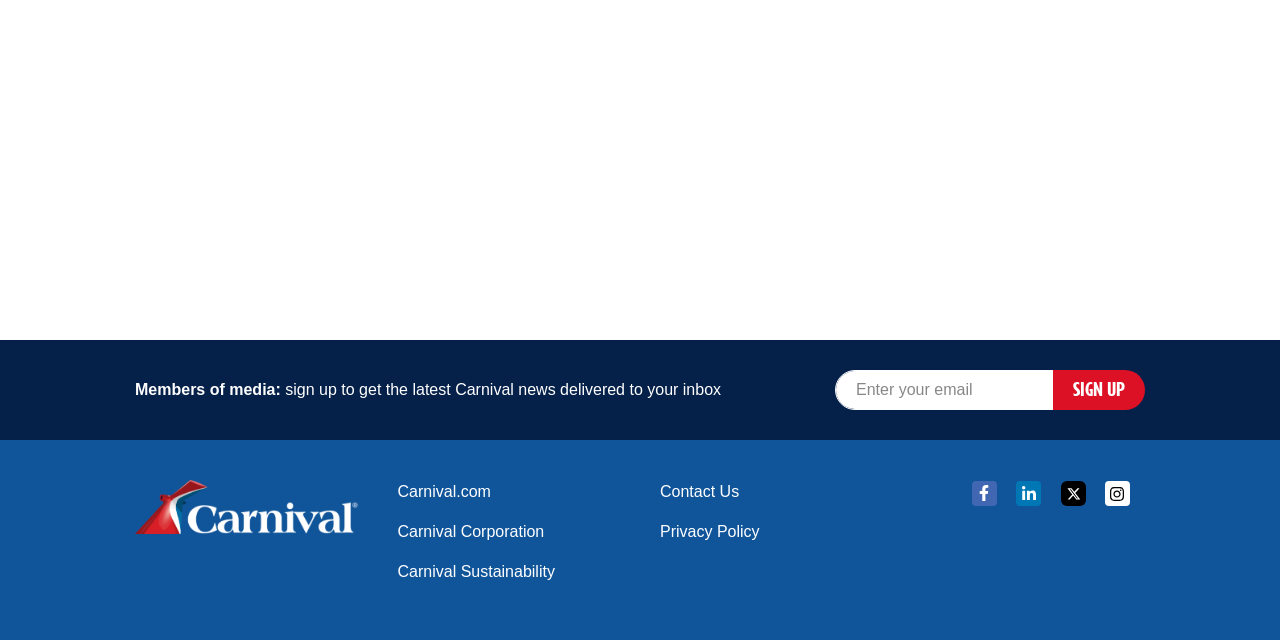Determine the bounding box of the UI element mentioned here: "- Opens in new window". The coordinates must be in the format [left, top, right, bottom] with values ranging from 0 to 1.

[0.863, 0.756, 0.883, 0.783]